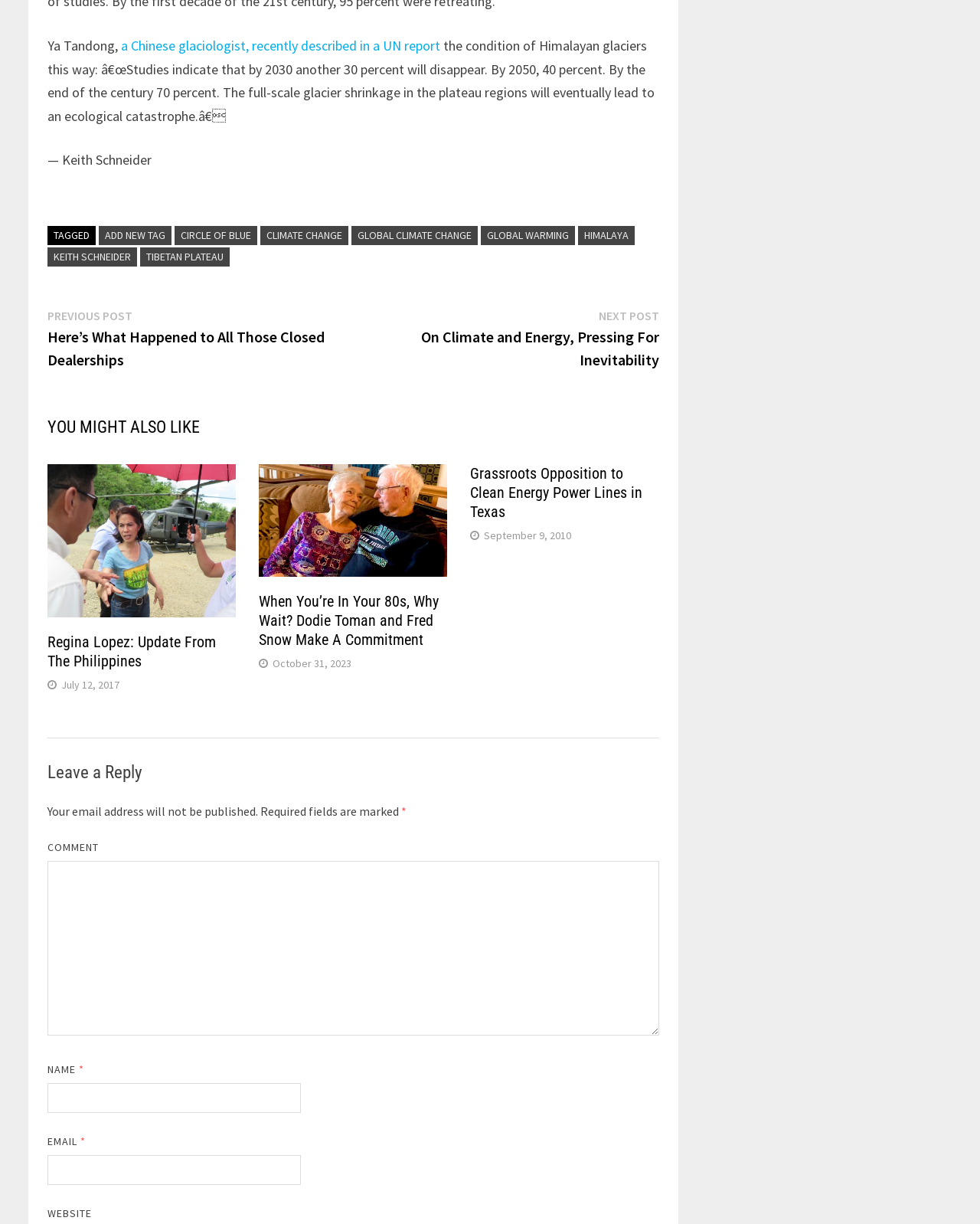Answer this question in one word or a short phrase: What is the topic of the article?

Himalayan glaciers